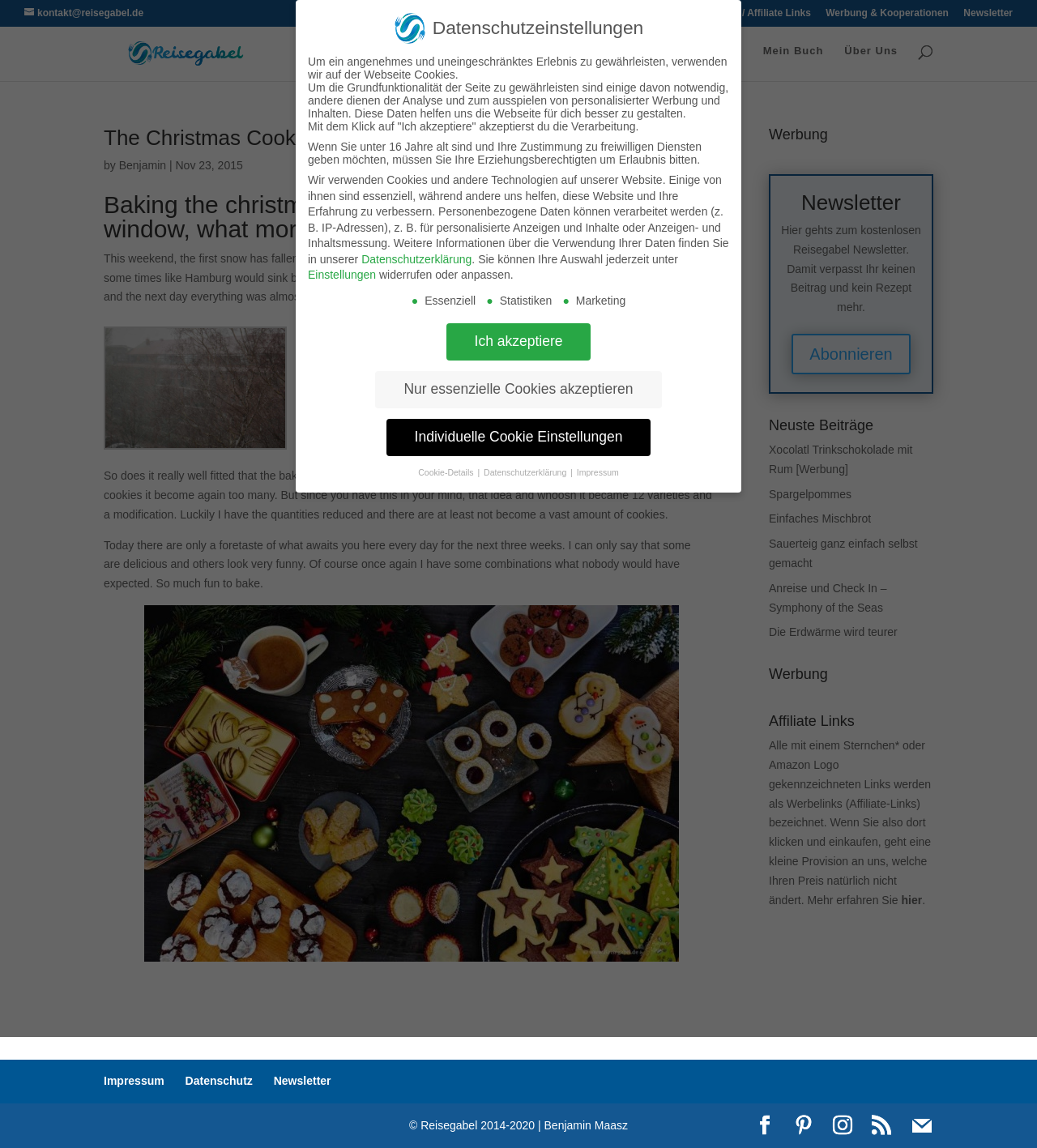Please determine the main heading text of this webpage.

Baking the christmas cookies and snow outside the window, what more could you want.